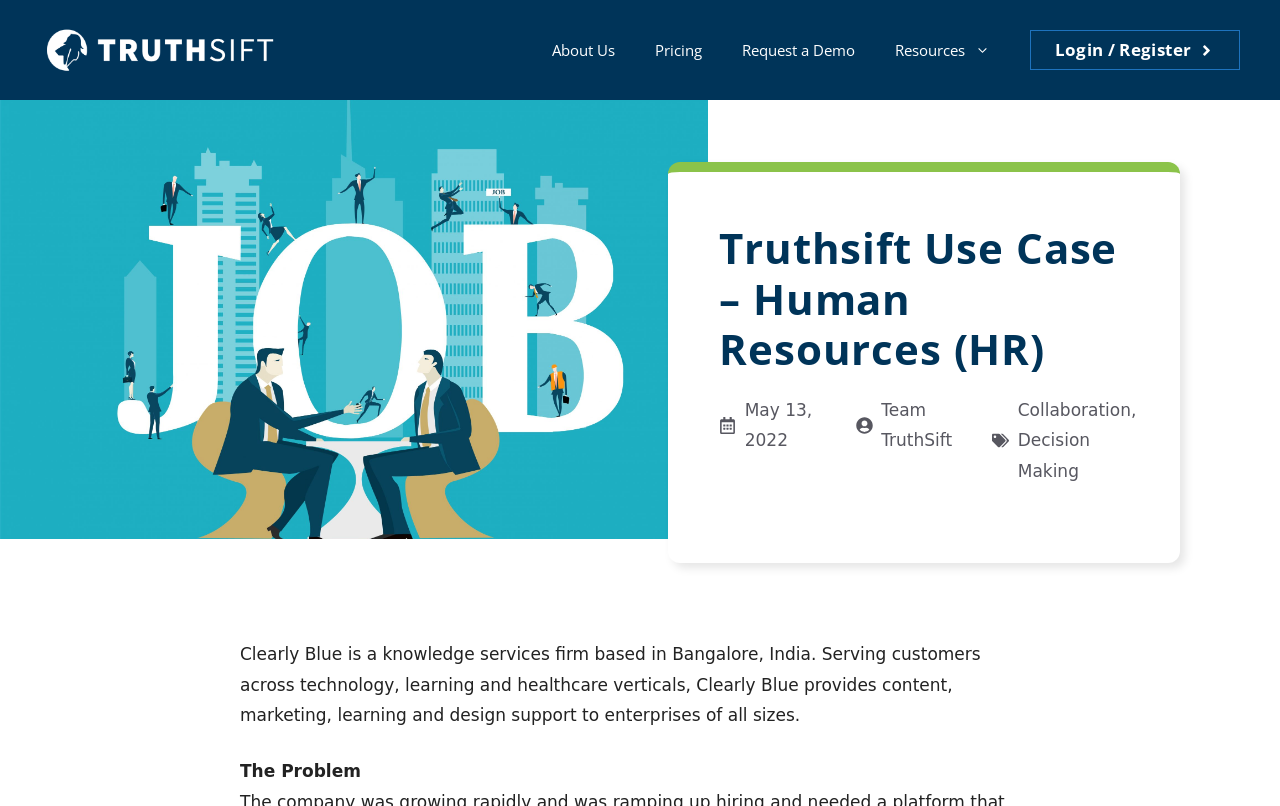Examine the screenshot and answer the question in as much detail as possible: What is the industry vertical mentioned?

I found the answer by reading the static text element that describes the company, which mentions 'healthcare' as one of the industry verticals served by Clearly Blue.